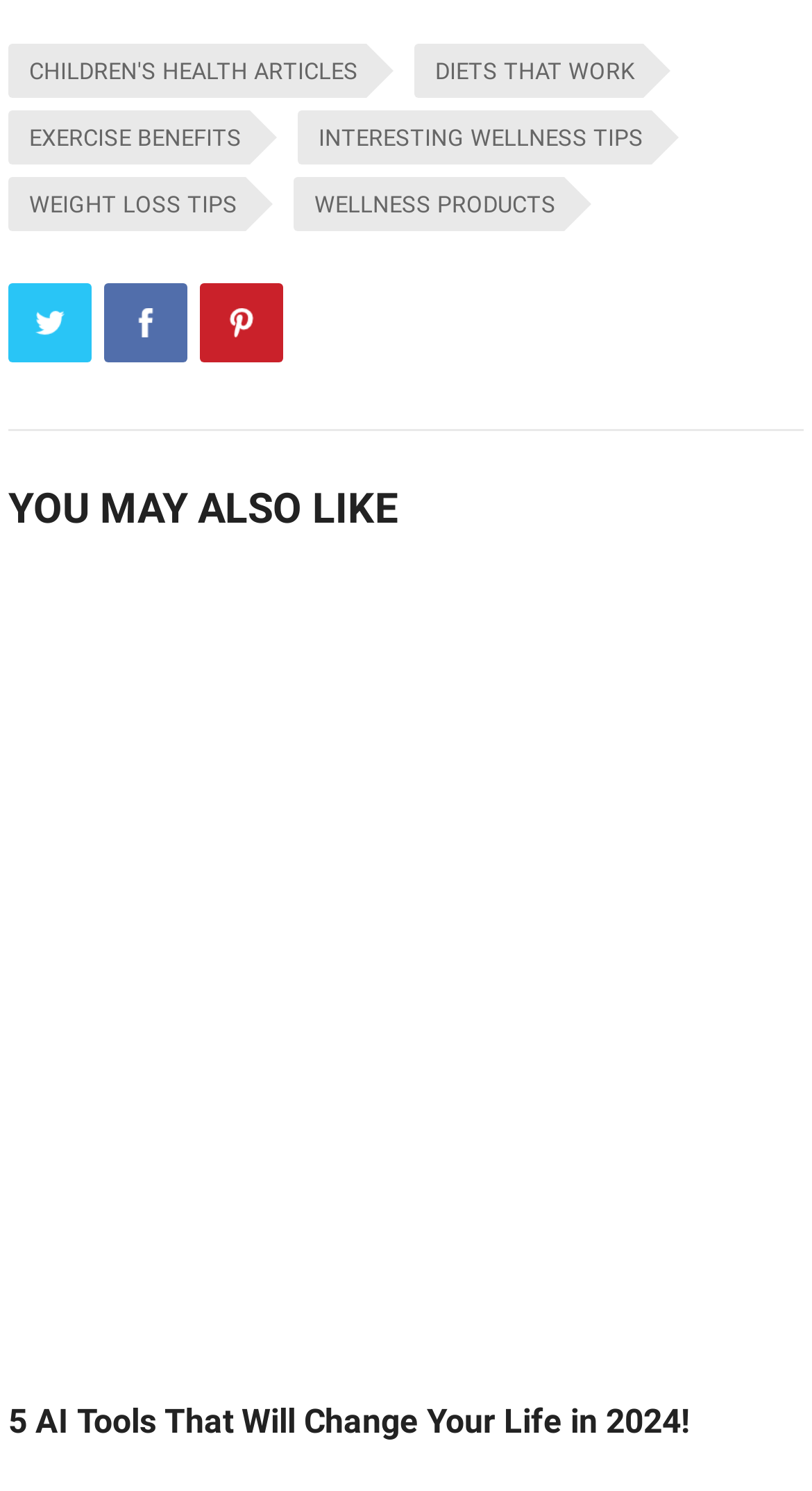Answer succinctly with a single word or phrase:
What is the first link on the webpage?

CHILDREN'S HEALTH ARTICLES